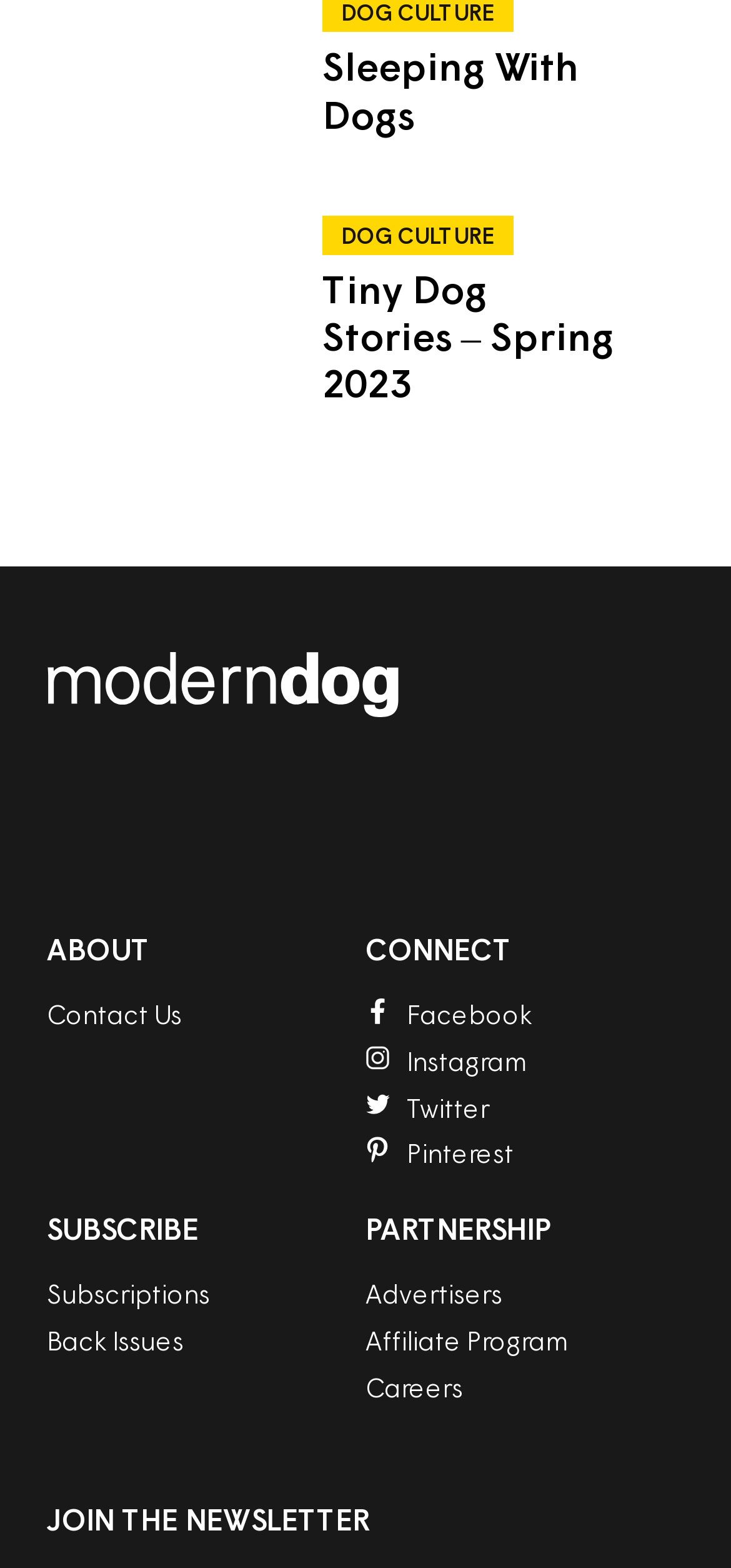Using the given description, provide the bounding box coordinates formatted as (top-left x, top-left y, bottom-right x, bottom-right y), with all values being floating point numbers between 0 and 1. Description: parent_node: DOG CULTURE

[0.09, 0.131, 0.377, 0.232]